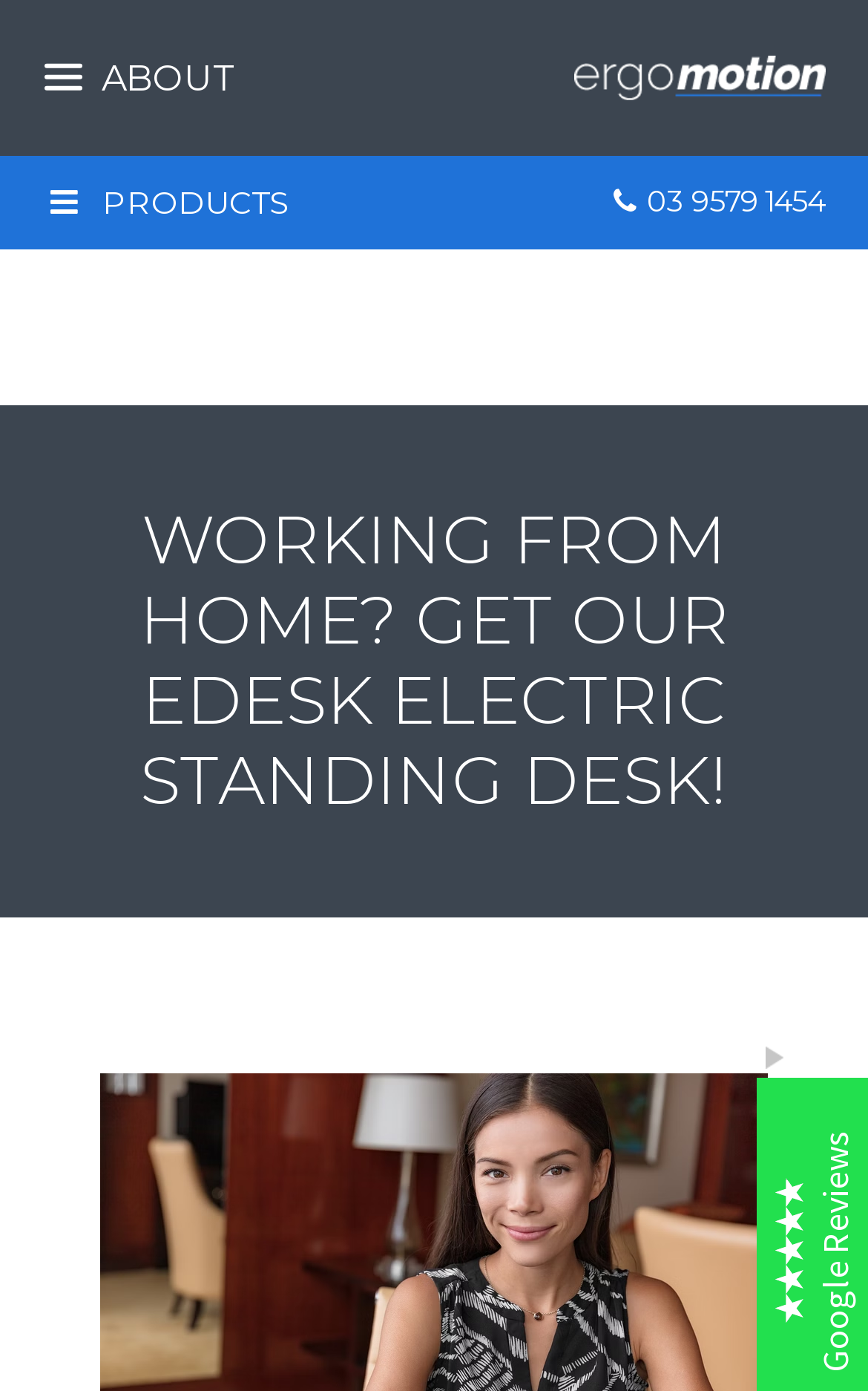Find the bounding box of the web element that fits this description: "Toggle".

None